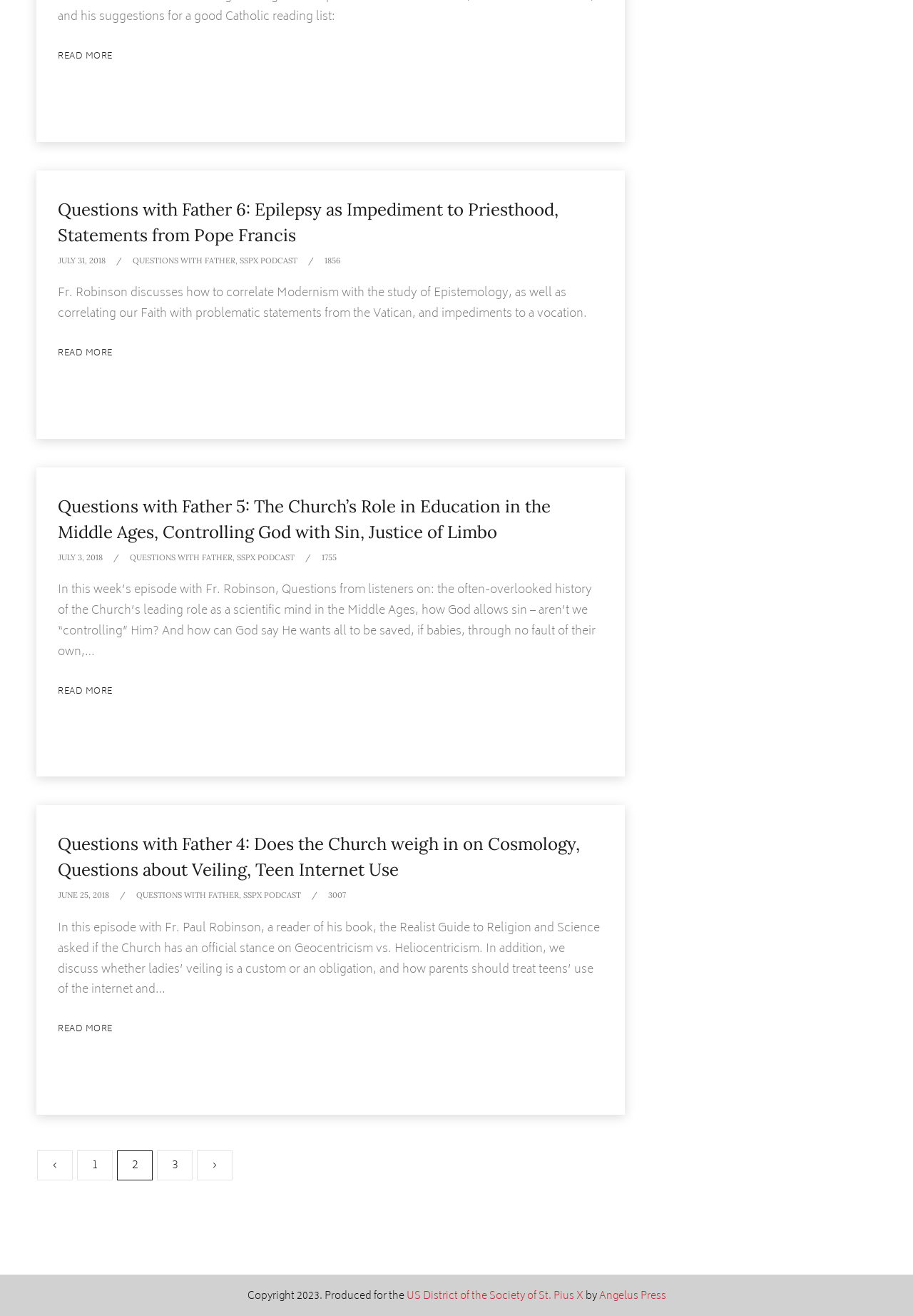Given the following UI element description: "Tietosuojaseloste", find the bounding box coordinates in the webpage screenshot.

None